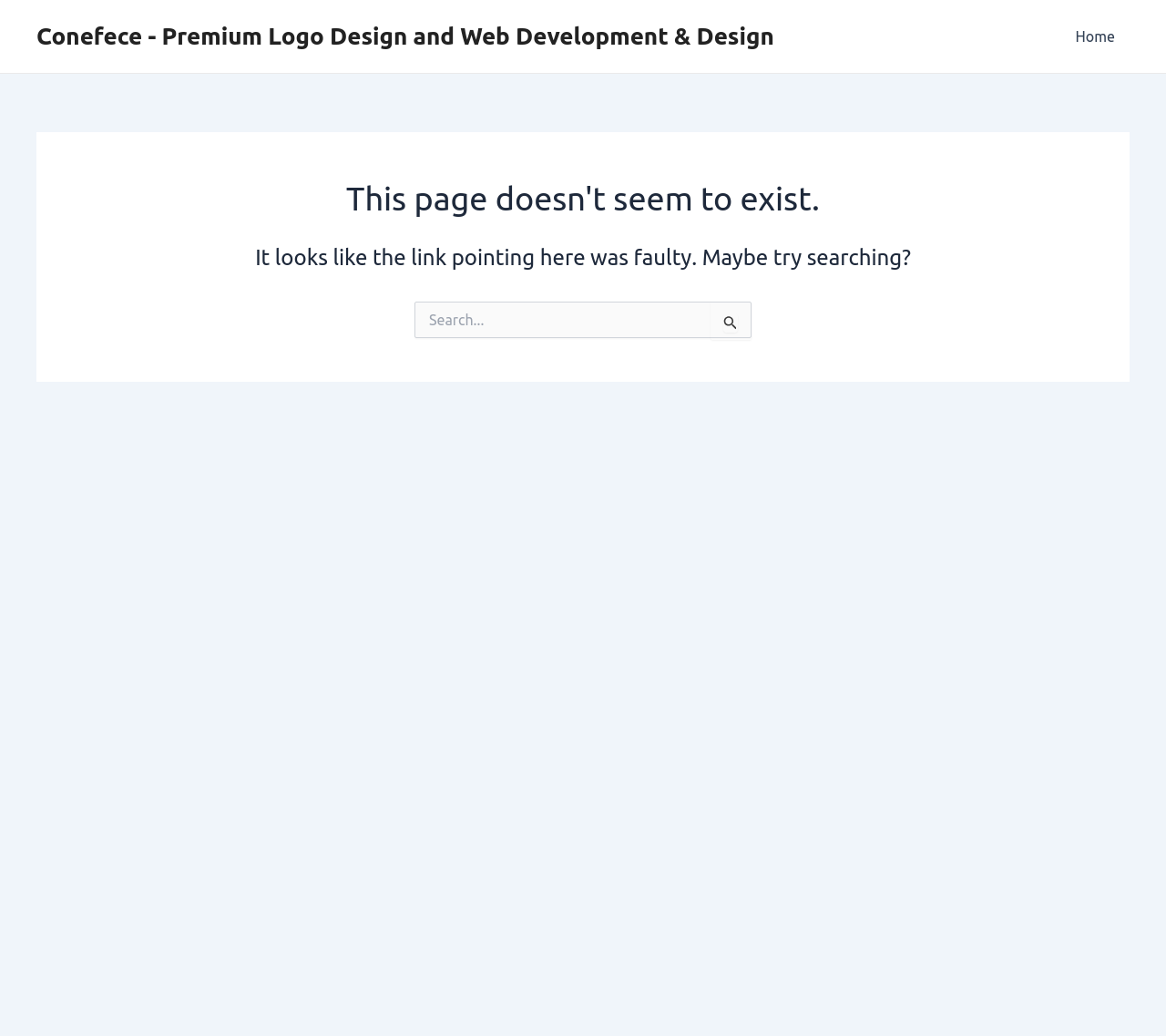How many navigation links are there?
Please provide a comprehensive answer based on the information in the image.

There is only one navigation link on the page, which is 'Home', located in the site navigation section at the top of the page.